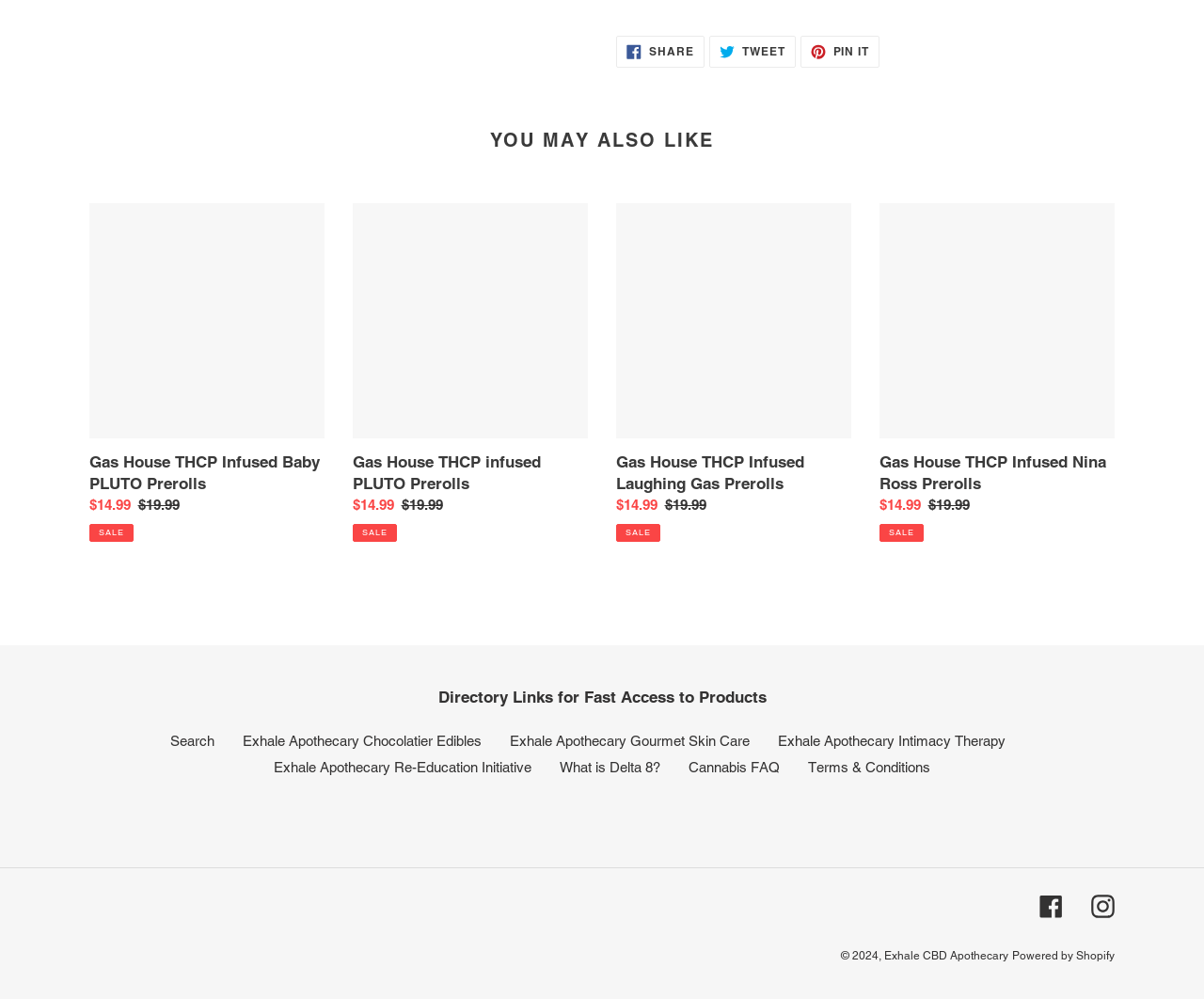Refer to the image and provide an in-depth answer to the question:
What is the regular price of Gas House THCP Infused Laughing Gas Prerolls?

The regular price of Gas House THCP Infused Laughing Gas Prerolls can be found in the description list detail section, where it is listed as 'Regular price' with a value of '$19.99', which is crossed out to indicate a sale.